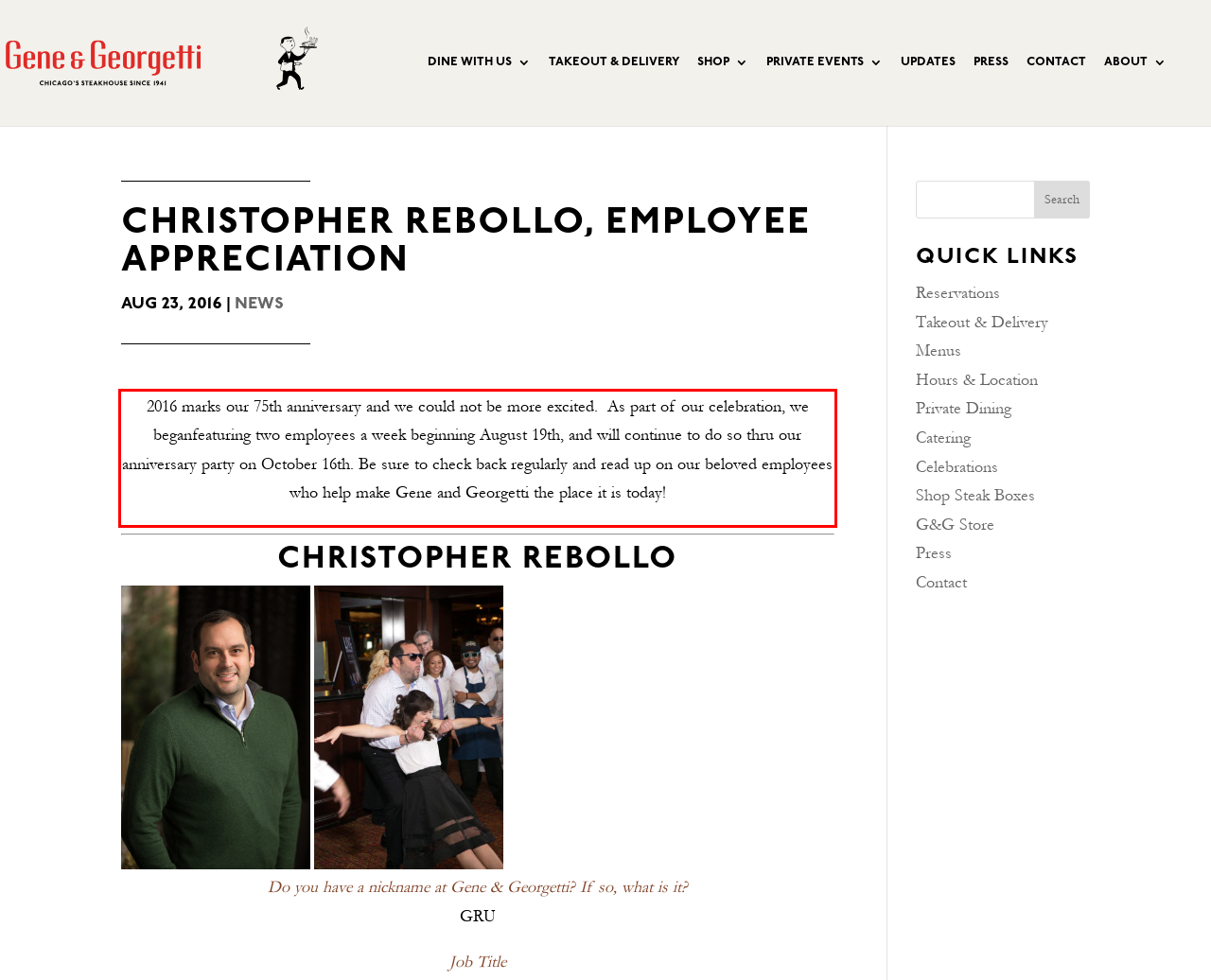Within the provided webpage screenshot, find the red rectangle bounding box and perform OCR to obtain the text content.

2016 marks our 75th anniversary and we could not be more excited. As part of our celebration, we beganfeaturing two employees a week beginning August 19th, and will continue to do so thru our anniversary party on October 16th. Be sure to check back regularly and read up on our beloved employees who help make Gene and Georgetti the place it is today!